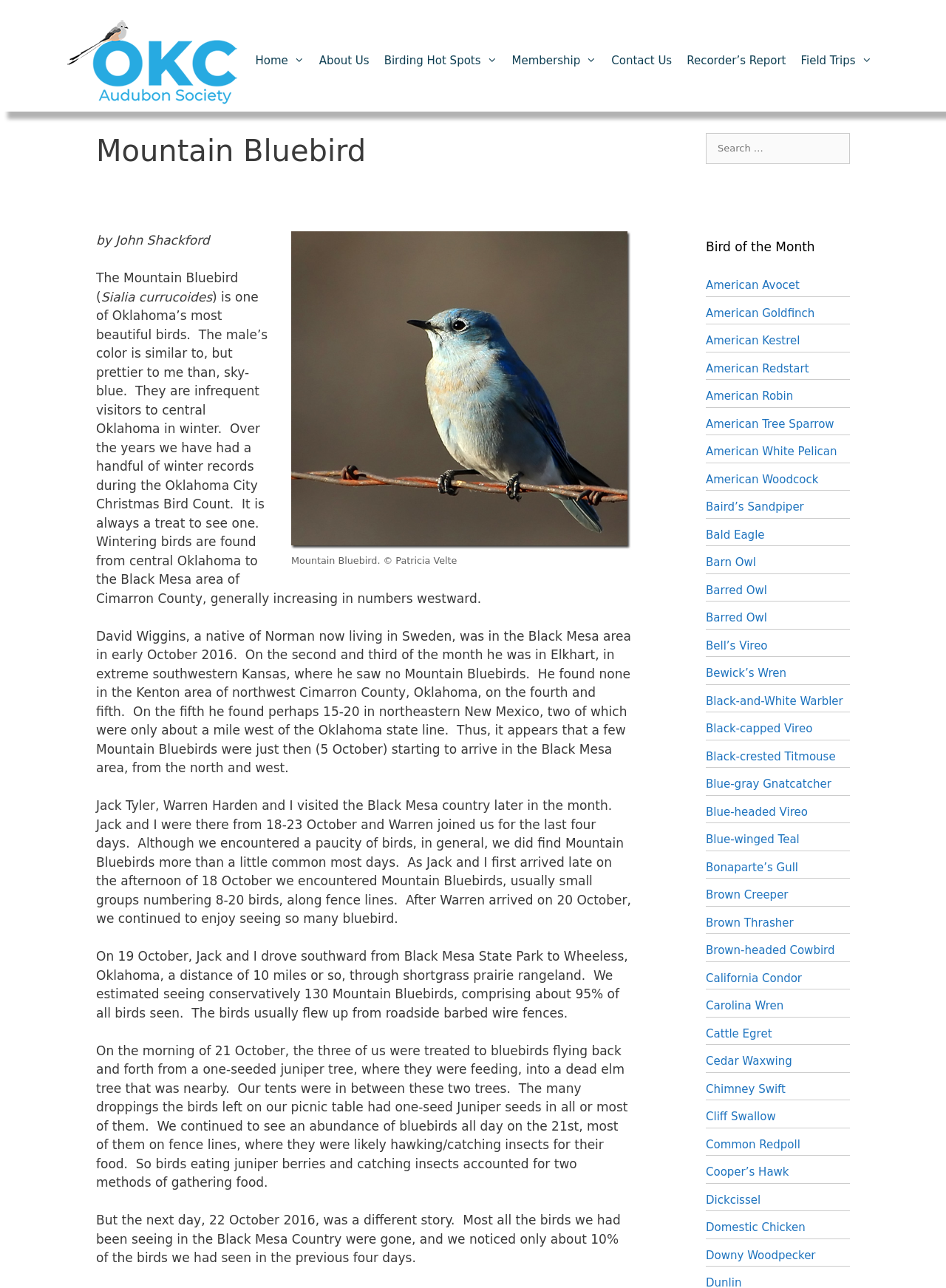Where did David Wiggins see Mountain Bluebirds in early October 2016?
Please provide a comprehensive answer based on the contents of the image.

The text states 'On the fifth he found perhaps 15-20 in northeastern New Mexico, two of which were only about a mile west of the Oklahoma state line.' which indicates that David Wiggins saw Mountain Bluebirds in northeastern New Mexico.